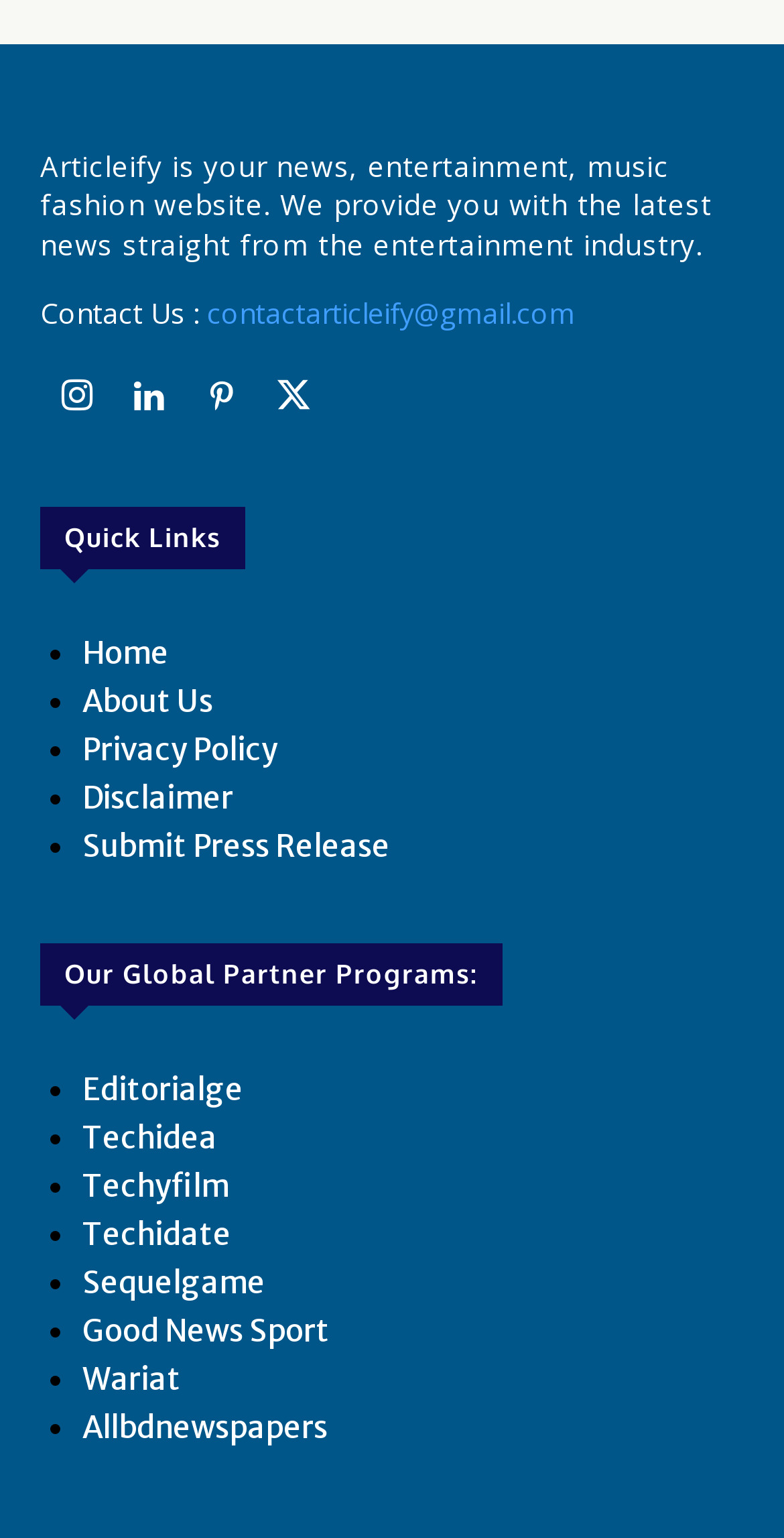What is the contact email address?
Please provide a comprehensive answer to the question based on the webpage screenshot.

The contact email address can be found in the contact information section, where it is written as 'contactarticleify@gmail.com' in a link format.